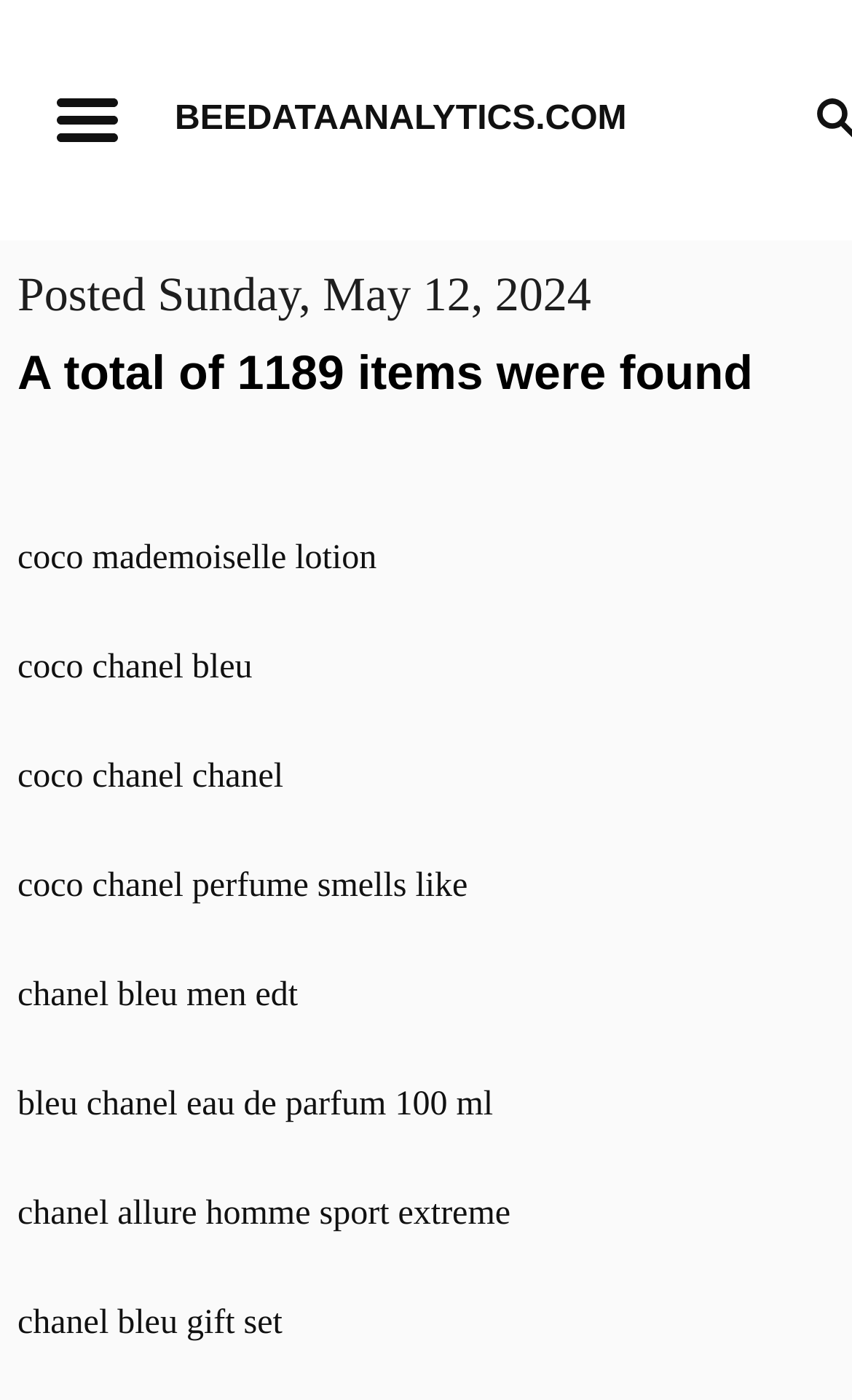Determine the bounding box coordinates of the clickable region to carry out the instruction: "Explore chanel bleu men edt".

[0.021, 0.675, 0.979, 0.75]